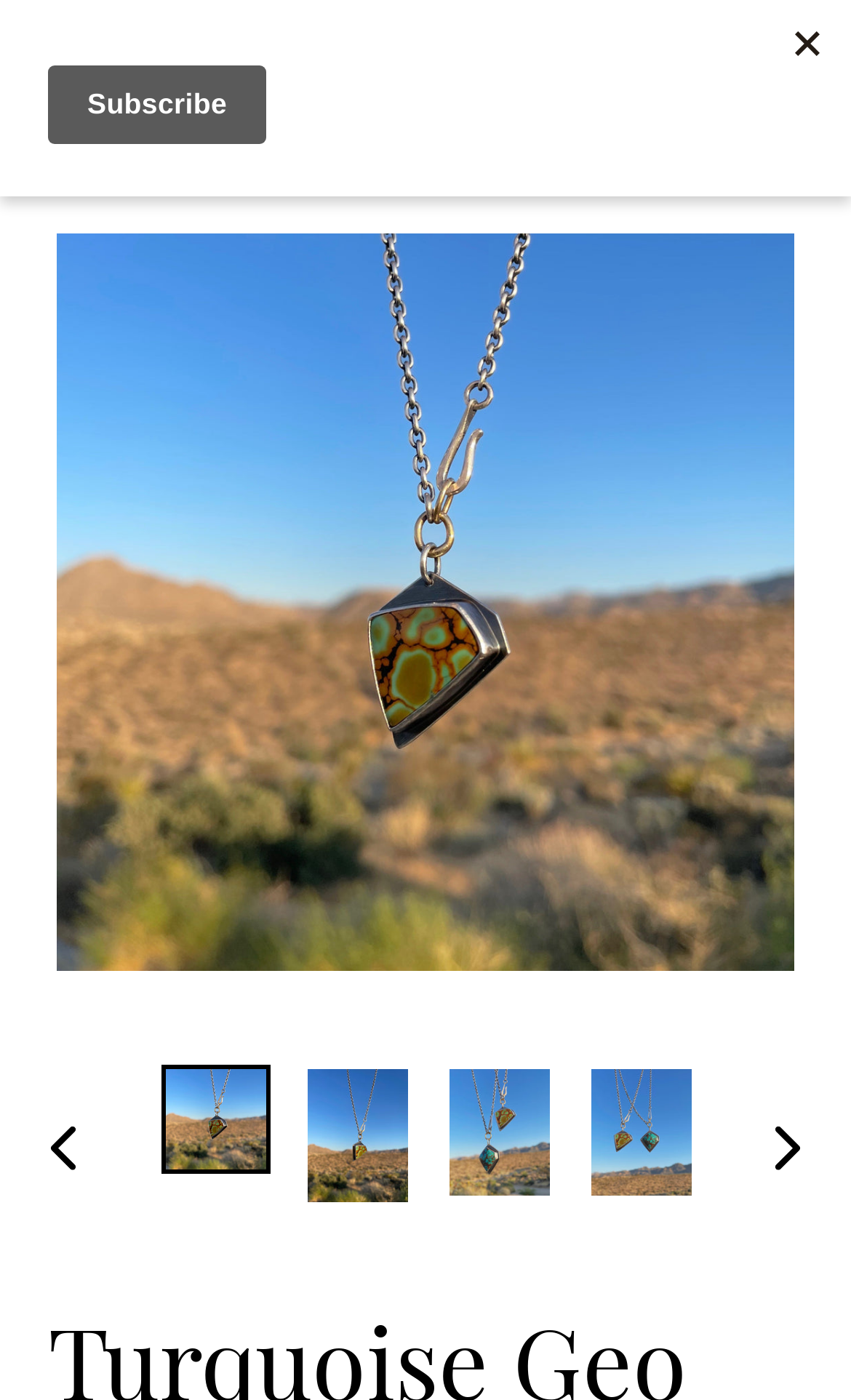Provide the bounding box coordinates of the HTML element this sentence describes: "Cart". The bounding box coordinates consist of four float numbers between 0 and 1, i.e., [left, top, right, bottom].

[0.744, 0.04, 0.856, 0.116]